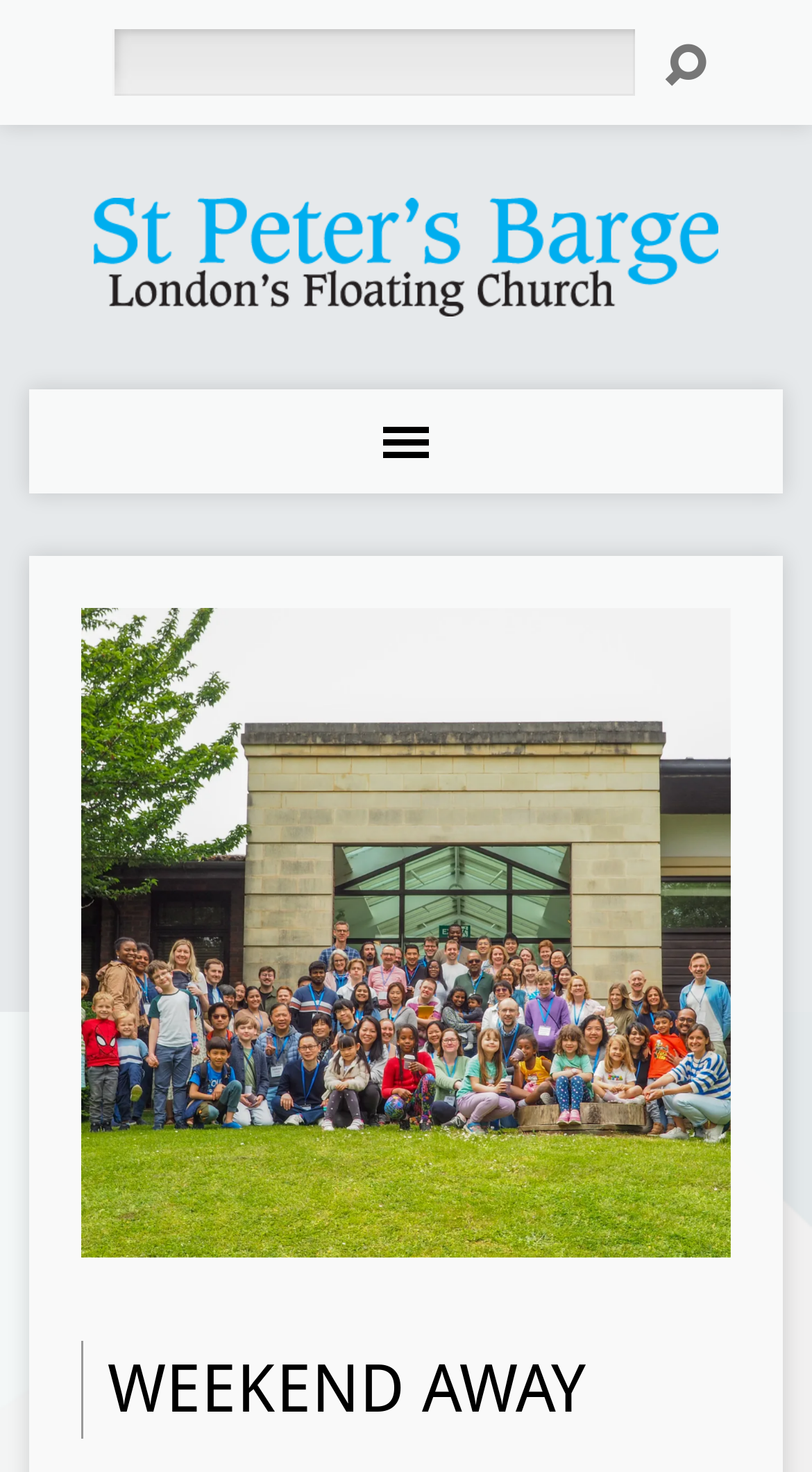What is the name of the image on the webpage?
Answer the question based on the image using a single word or a brief phrase.

St Peter's Barge